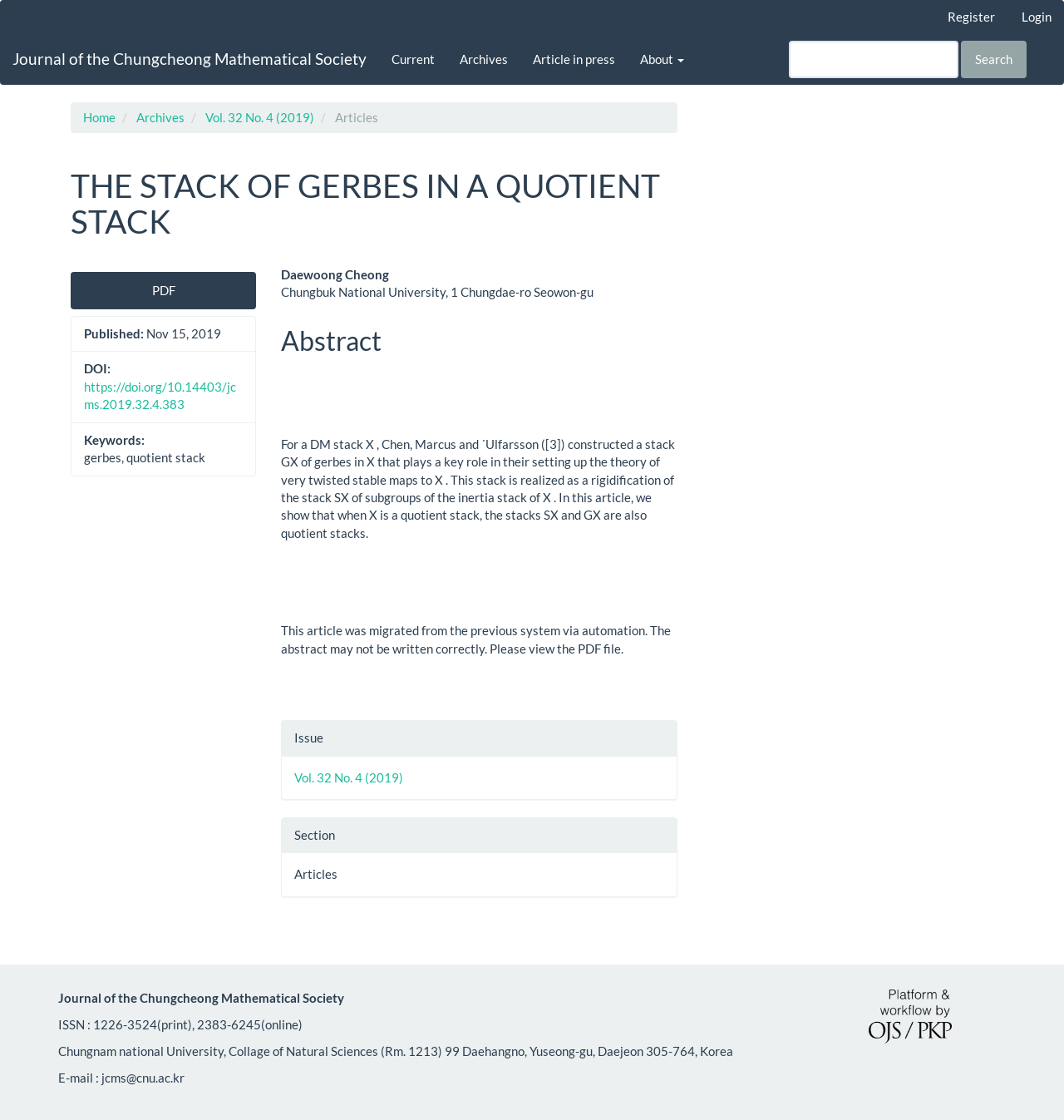Identify the bounding box coordinates of the clickable region necessary to fulfill the following instruction: "Download the article in PDF". The bounding box coordinates should be four float numbers between 0 and 1, i.e., [left, top, right, bottom].

[0.066, 0.243, 0.241, 0.277]